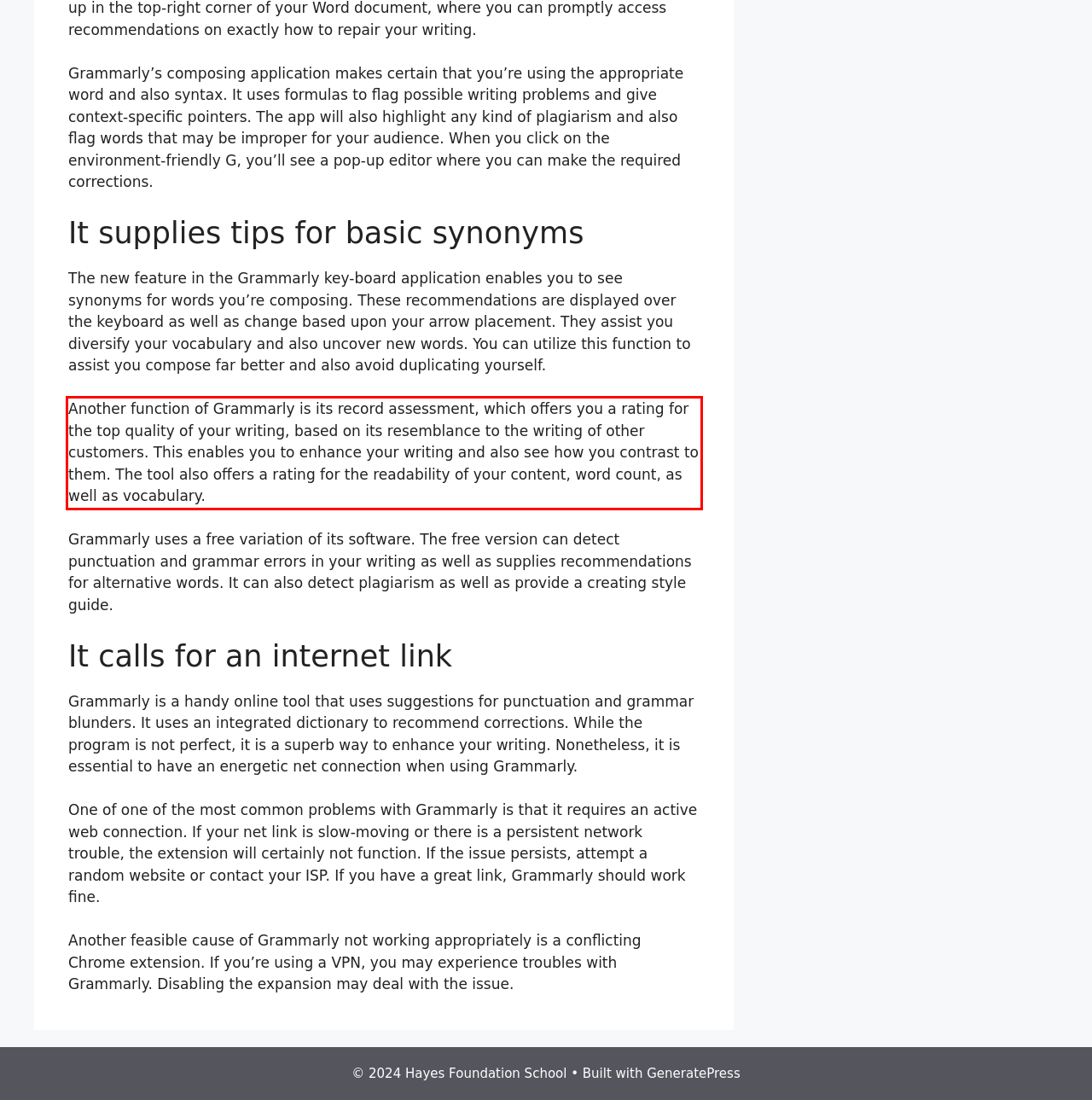Please look at the screenshot provided and find the red bounding box. Extract the text content contained within this bounding box.

Another function of Grammarly is its record assessment, which offers you a rating for the top quality of your writing, based on its resemblance to the writing of other customers. This enables you to enhance your writing and also see how you contrast to them. The tool also offers a rating for the readability of your content, word count, as well as vocabulary.